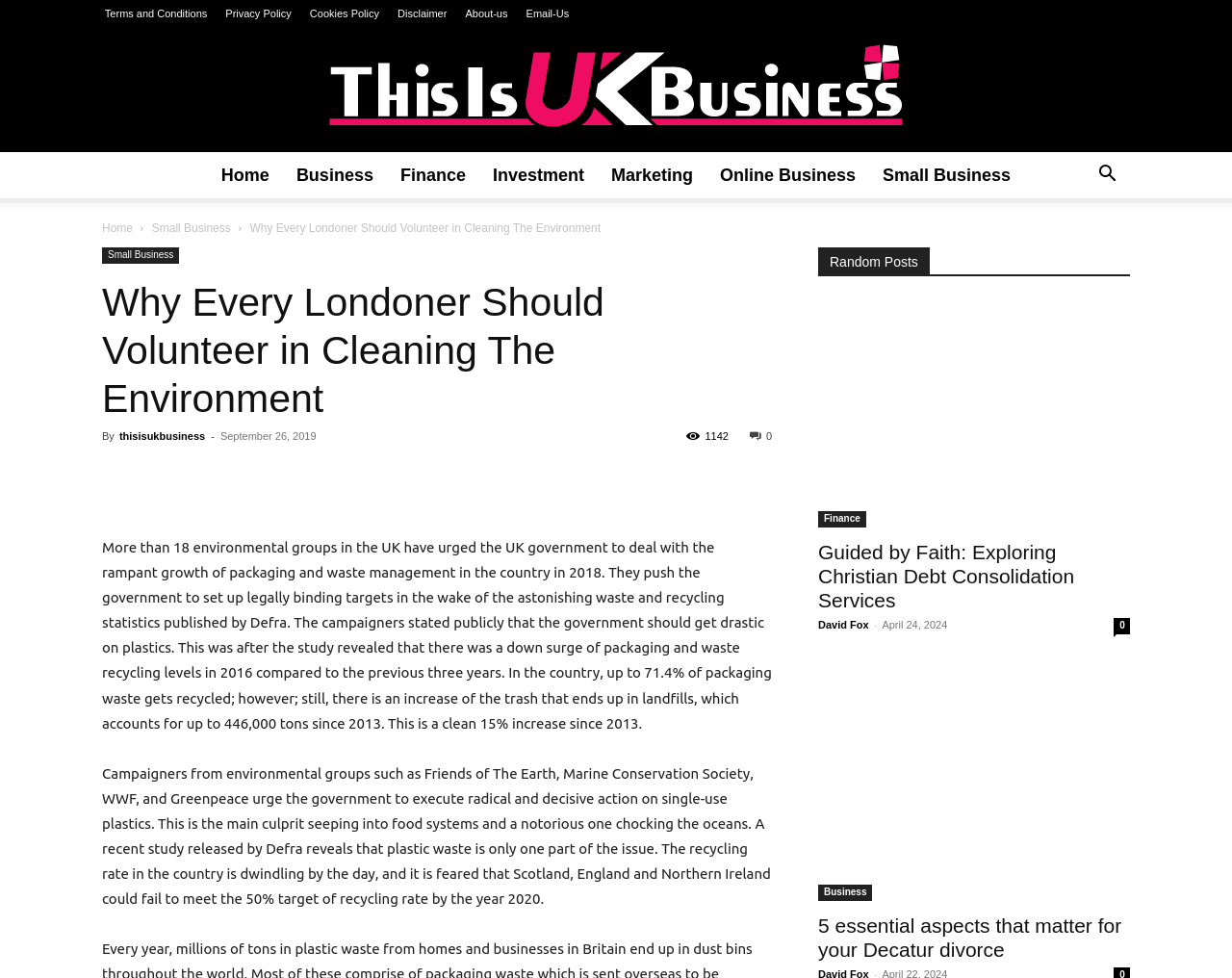What is the target recycling rate by 2020 in Scotland, England, and Northern Ireland?
Based on the content of the image, thoroughly explain and answer the question.

The text states, 'It is feared that Scotland, England and Northern Ireland could fail to meet the 50% target of recycling rate by the year 2020.' Therefore, the answer is 50%.